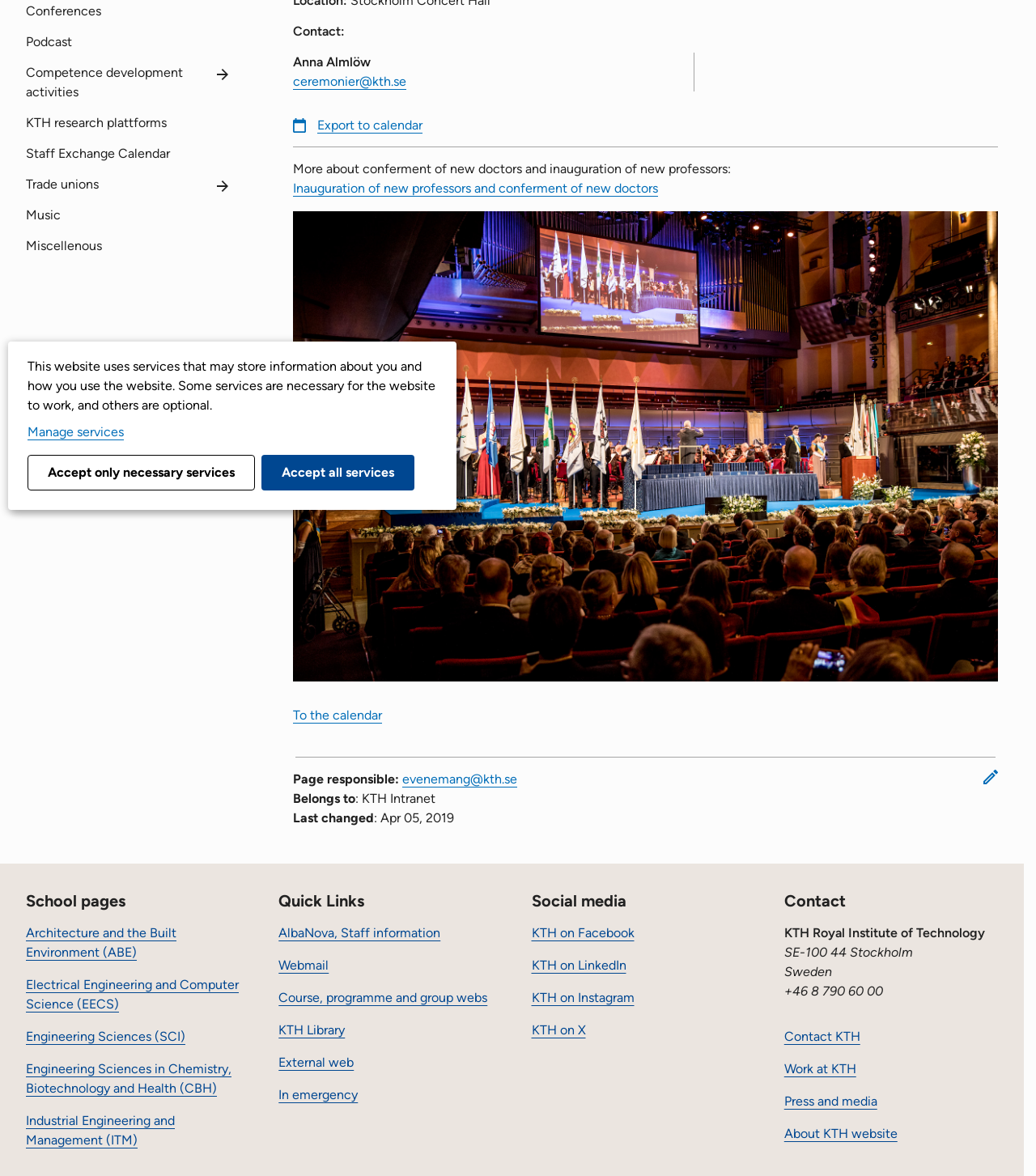Locate the bounding box of the UI element with the following description: "Manage services".

[0.027, 0.361, 0.12, 0.374]